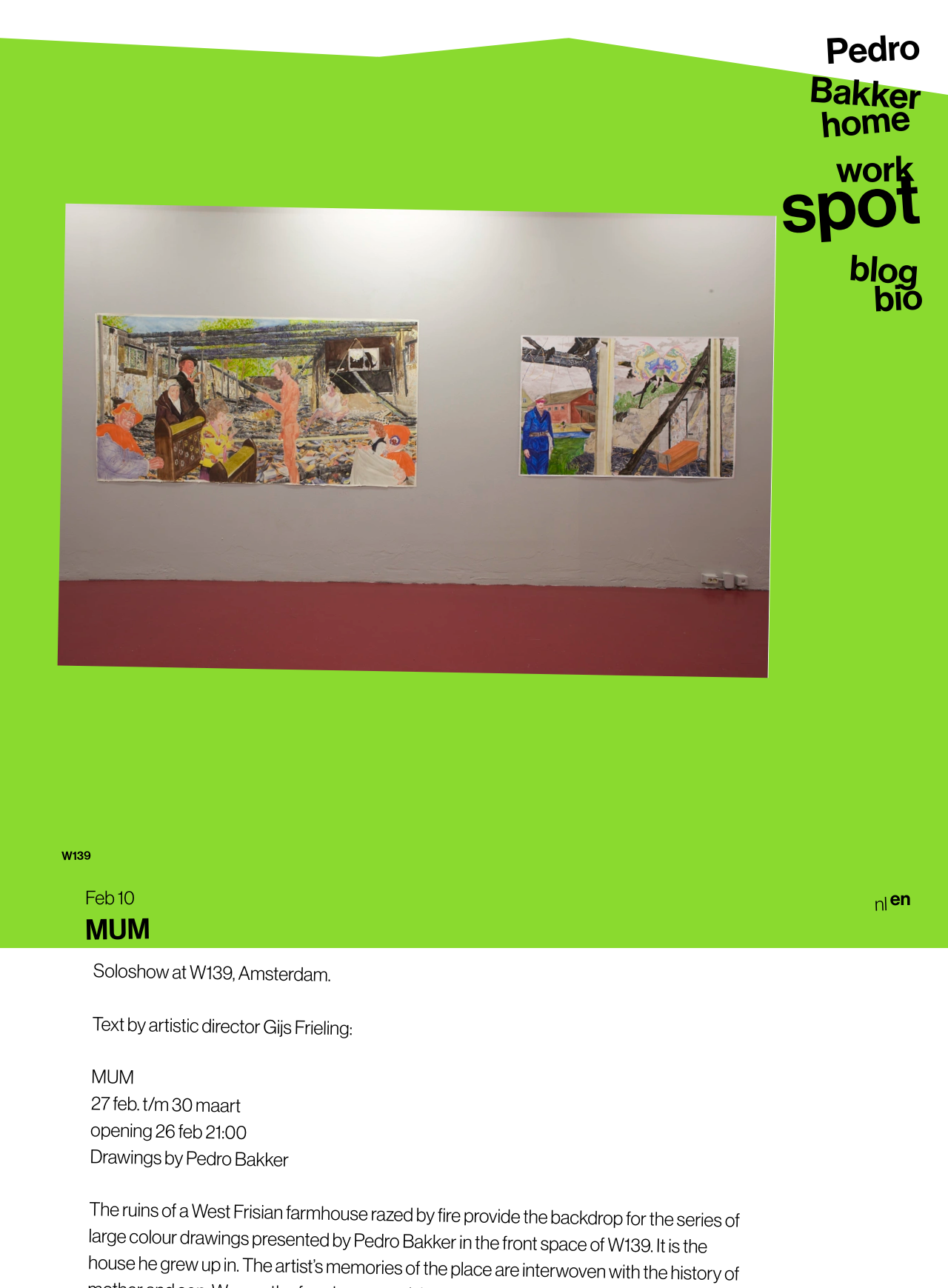Find the bounding box coordinates for the area that should be clicked to accomplish the instruction: "Switch to English language".

[0.939, 0.687, 0.961, 0.708]